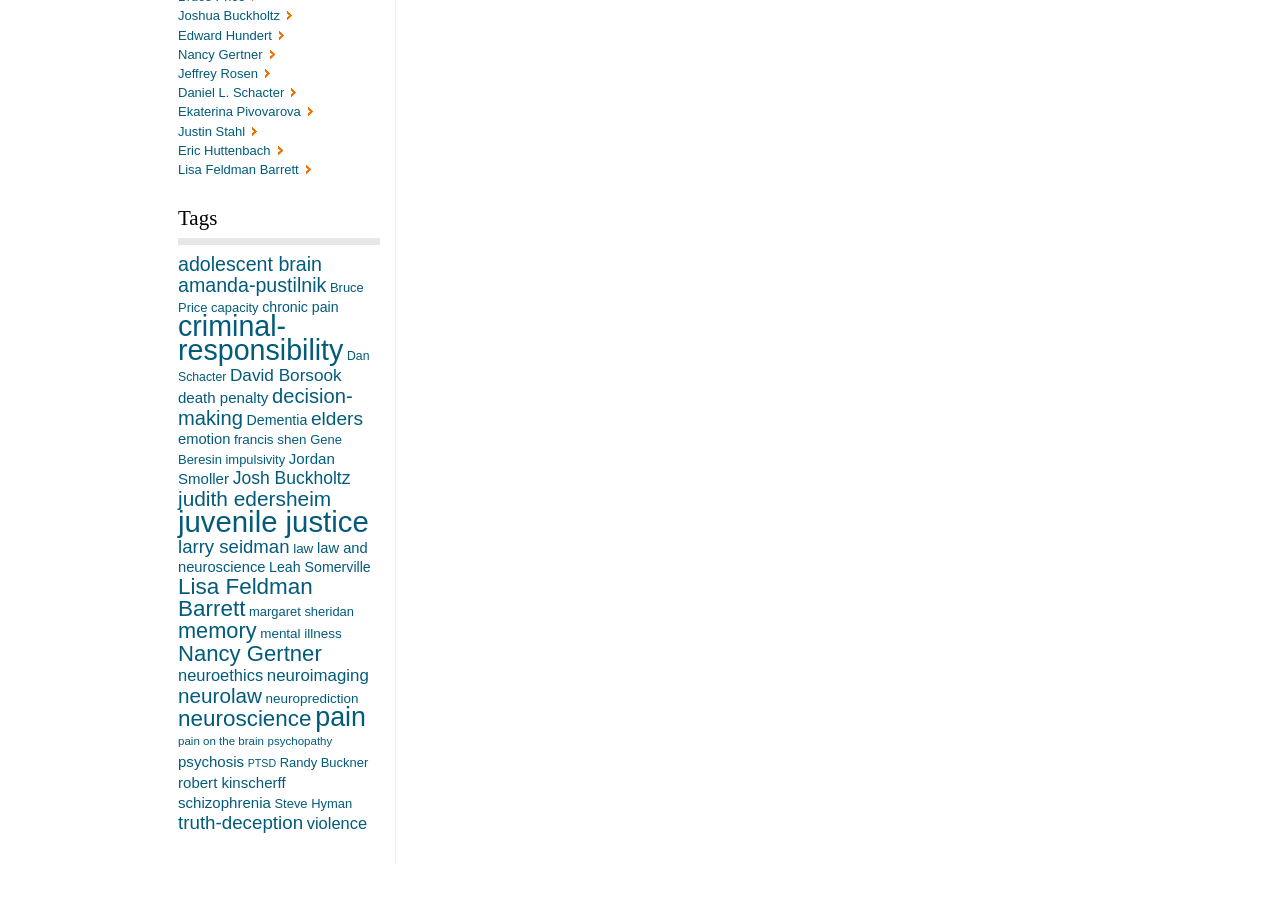Identify the bounding box for the given UI element using the description provided. Coordinates should be in the format (top-left x, top-left y, bottom-right x, bottom-right y) and must be between 0 and 1. Here is the description: law and neuroscience

[0.139, 0.597, 0.287, 0.636]